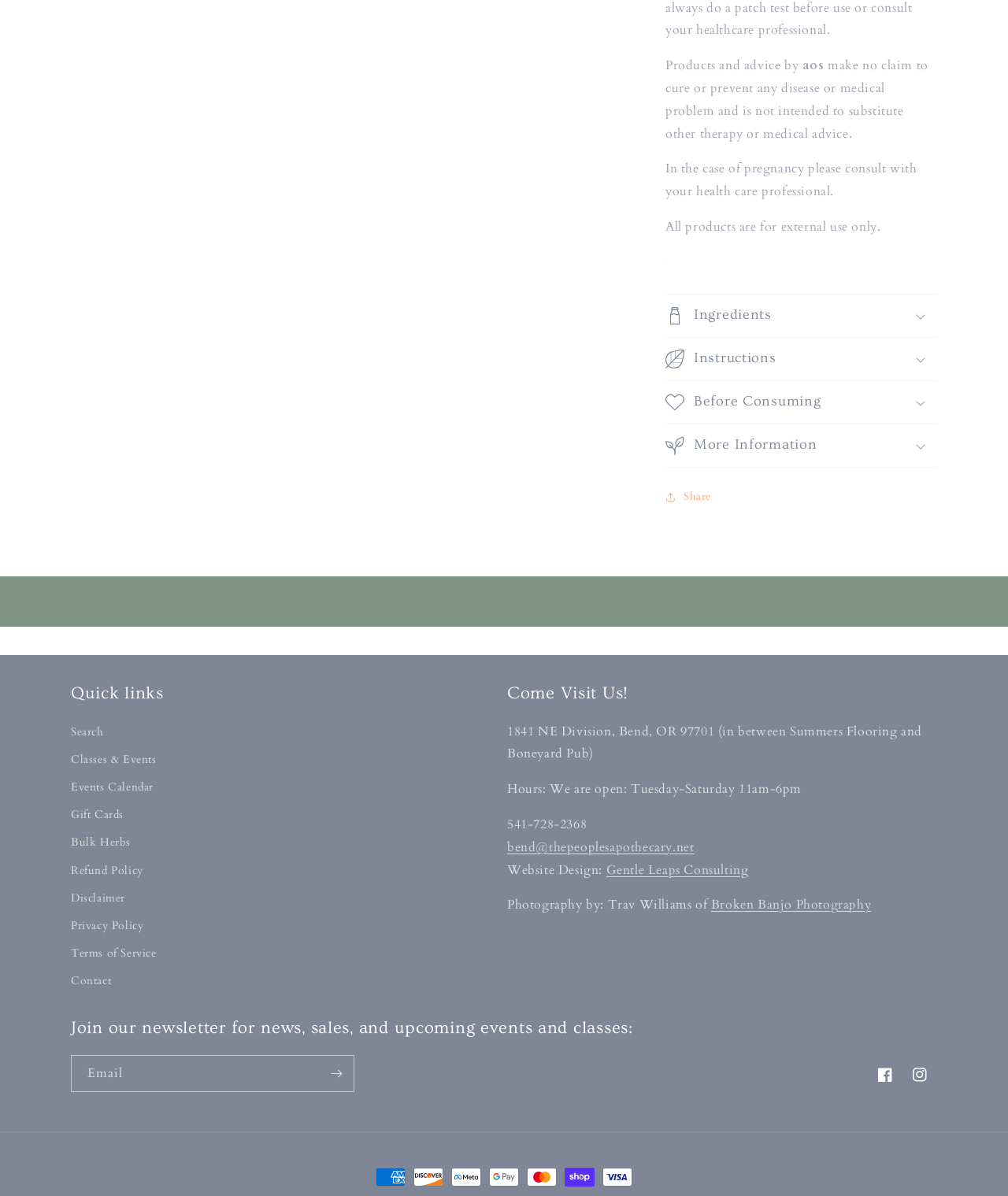Locate the UI element described as follows: "Disclaimer". Return the bounding box coordinates as four float numbers between 0 and 1 in the order [left, top, right, bottom].

[0.07, 0.739, 0.124, 0.762]